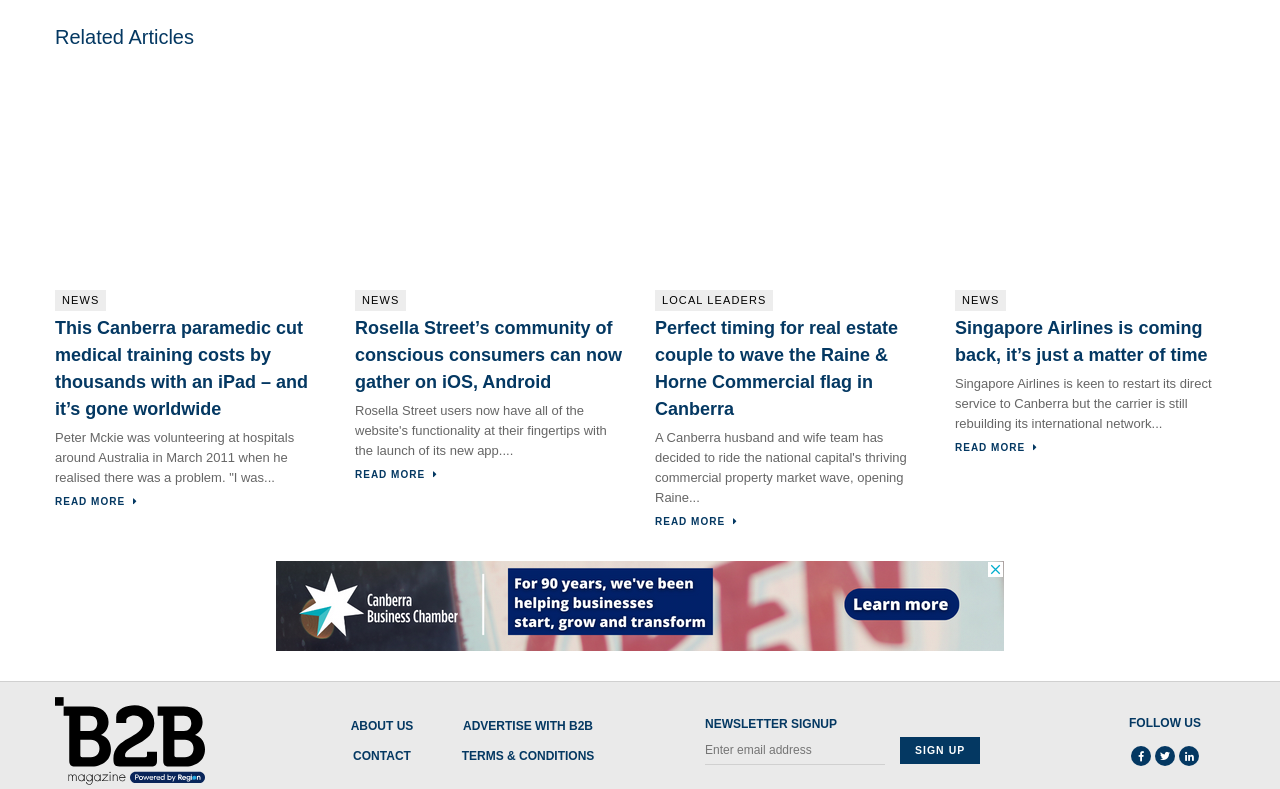What is the category of the third news article?
Provide a short answer using one word or a brief phrase based on the image.

LOCAL LEADERS